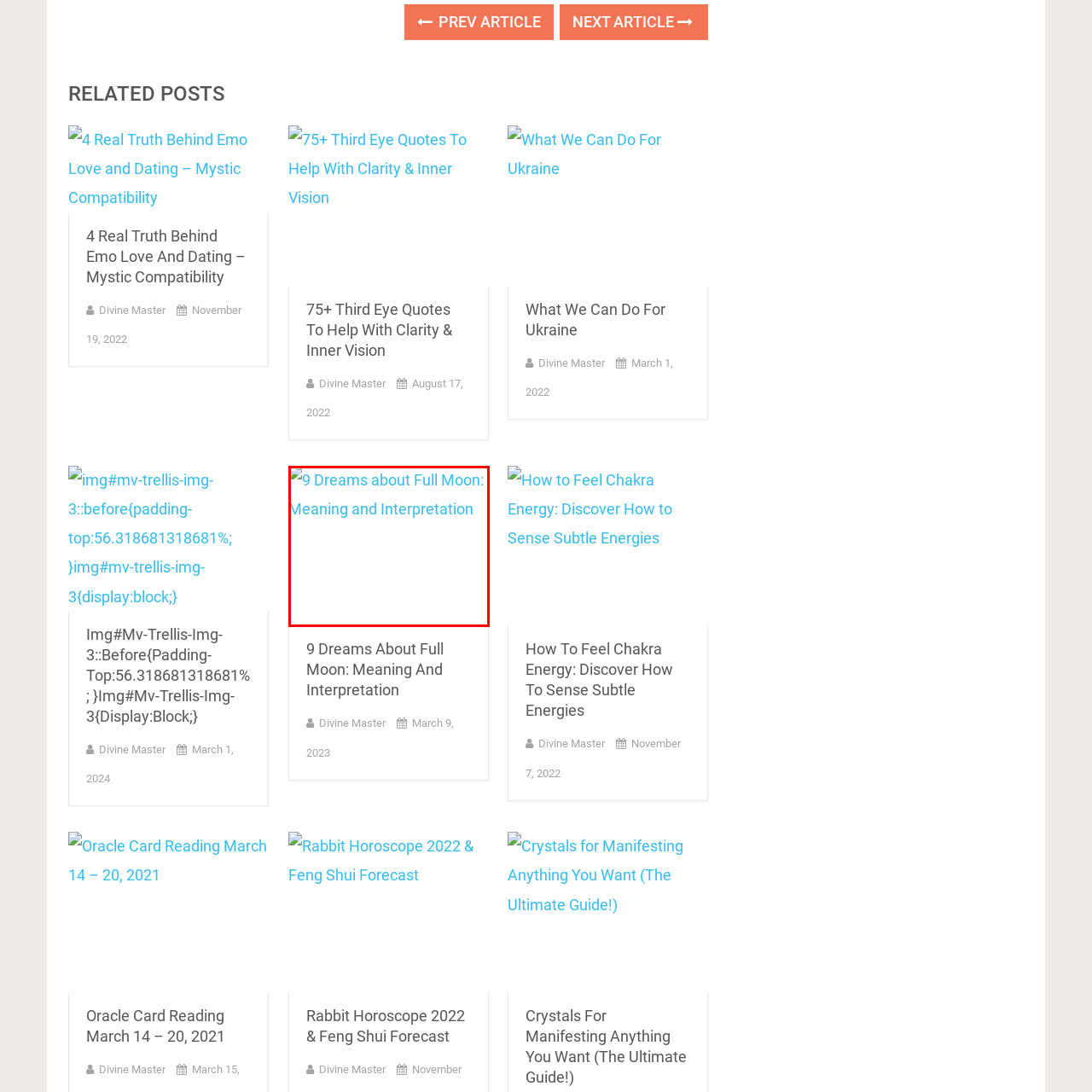What is the article likely to discuss?
Examine the image highlighted by the red bounding box and provide a thorough and detailed answer based on your observations.

The article's title and the caption suggest that the article is likely to discuss various interpretations of dreams that occur during full moons, offering insights into personal growth and clarity.